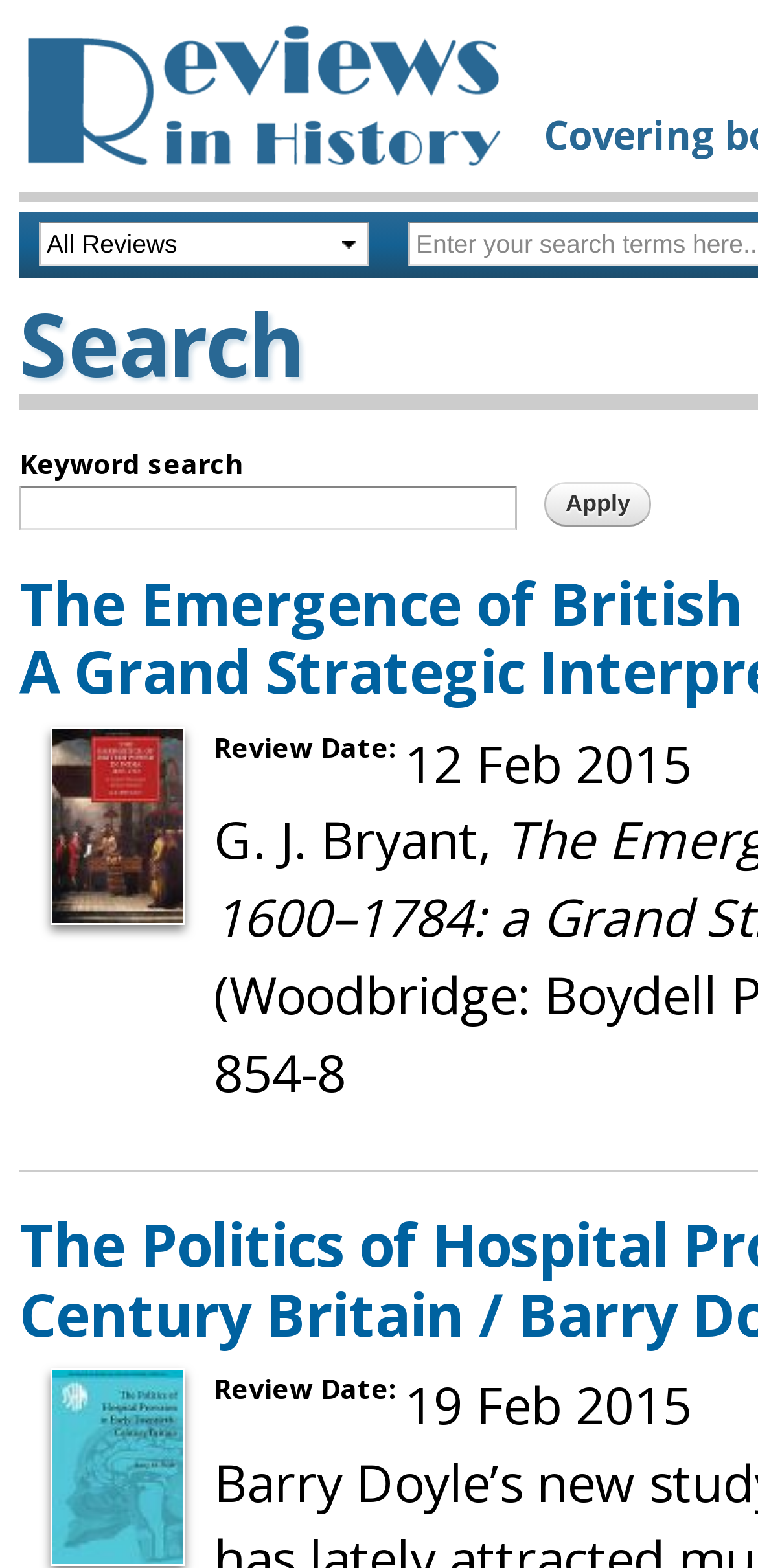Based on the image, provide a detailed and complete answer to the question: 
What is the date of the first review?

The static text 'Review Date:' is followed by the date '12 Feb 2015', which is likely to be the date of the first review.